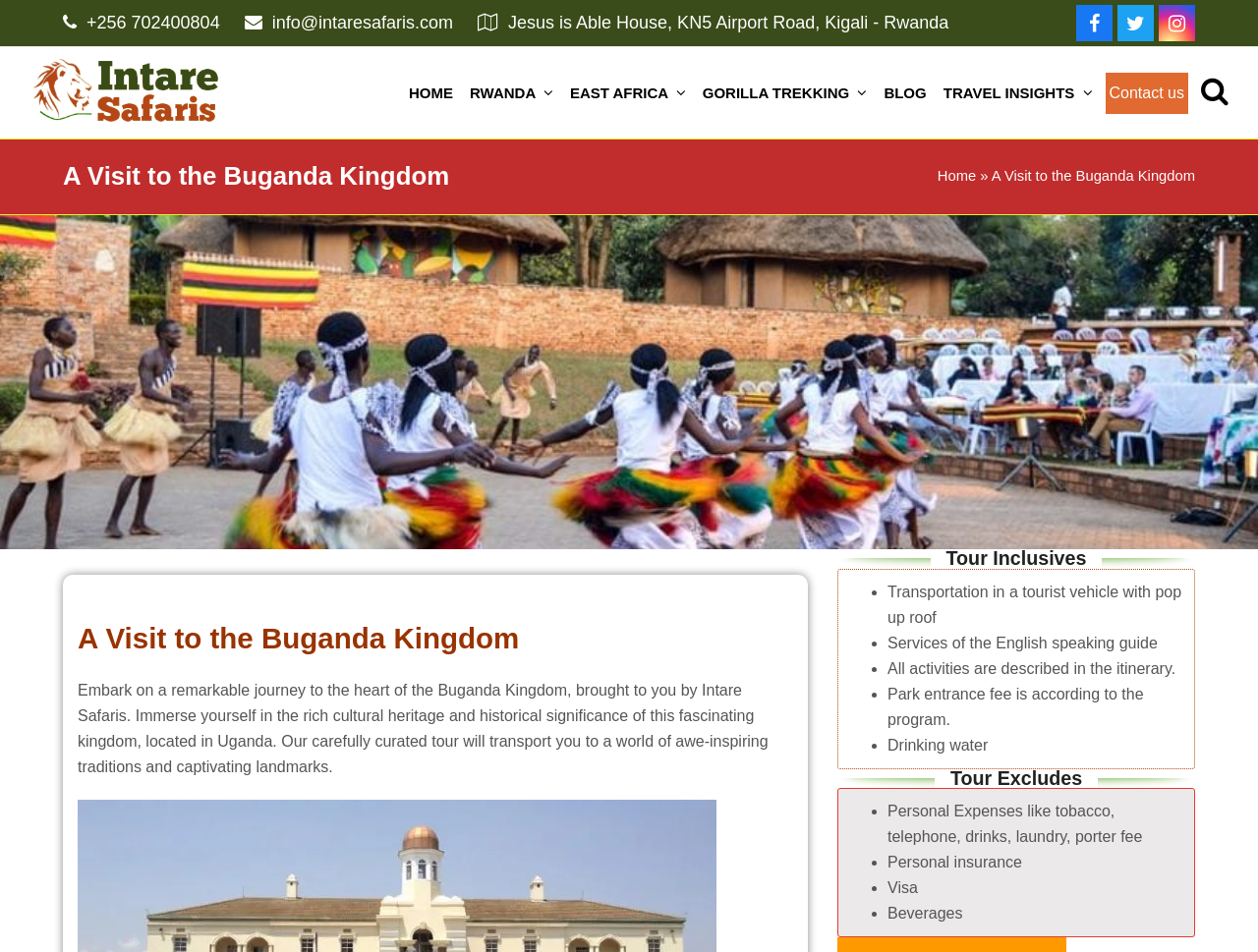From the webpage screenshot, predict the bounding box of the UI element that matches this description: "parent_node: Comment name="url" placeholder="Website"".

None